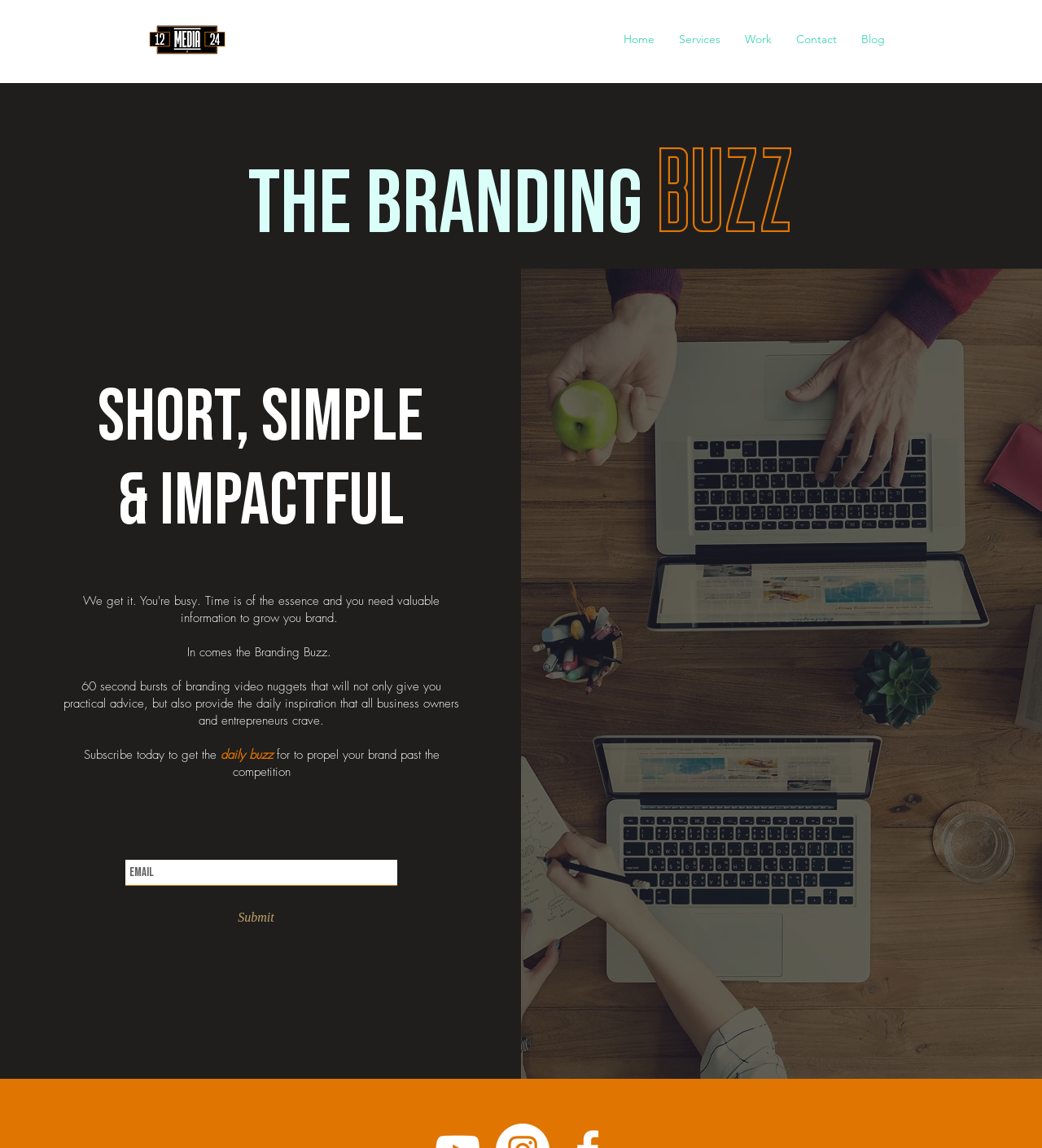Answer the question using only one word or a concise phrase: How many navigation links are there?

5